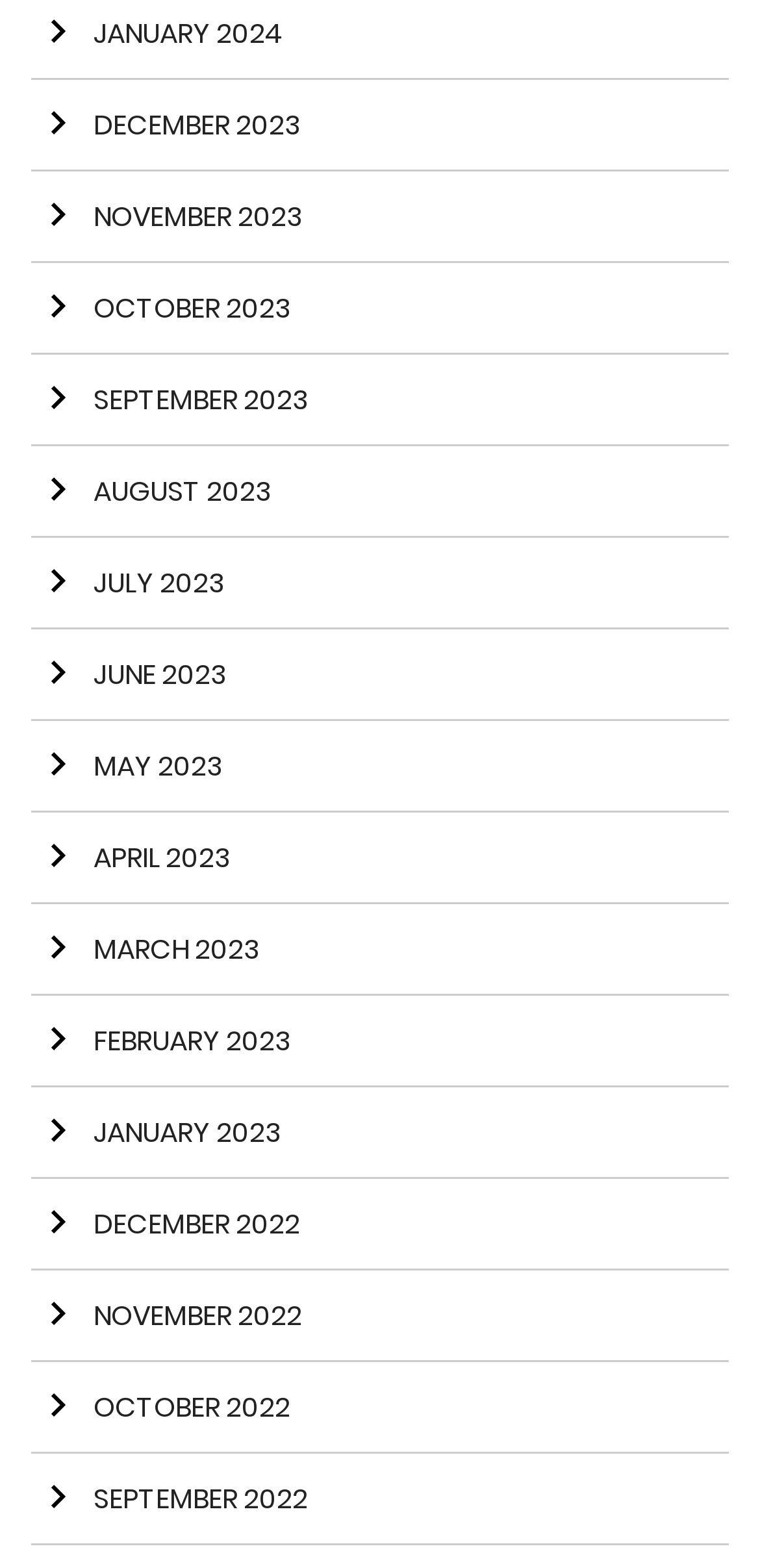What is the vertical position of the 'Arrow right DECEMBER 2023' link?
Look at the screenshot and respond with a single word or phrase.

Above the middle